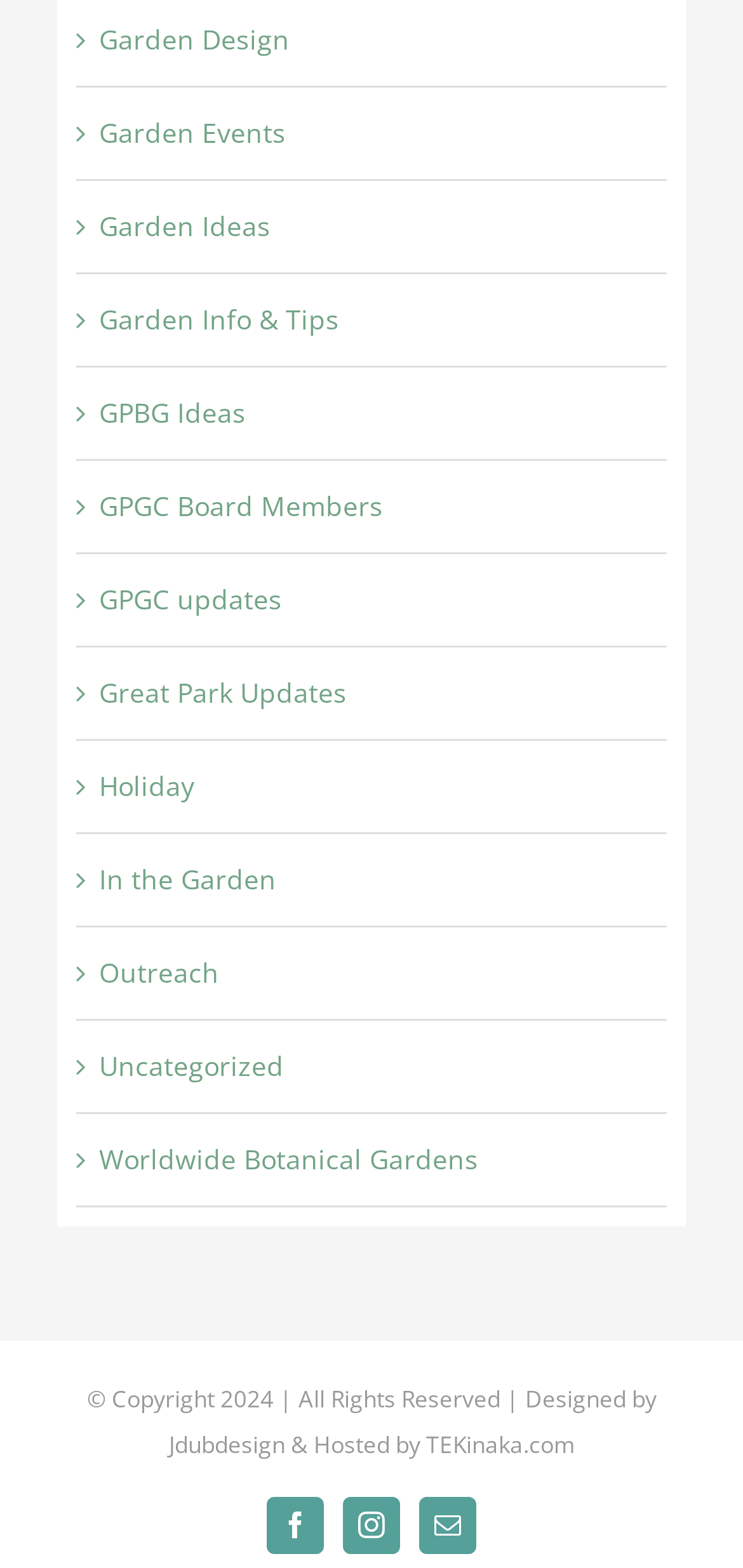Please find and report the bounding box coordinates of the element to click in order to perform the following action: "Go to In the Garden". The coordinates should be expressed as four float numbers between 0 and 1, in the format [left, top, right, bottom].

[0.133, 0.544, 0.872, 0.578]